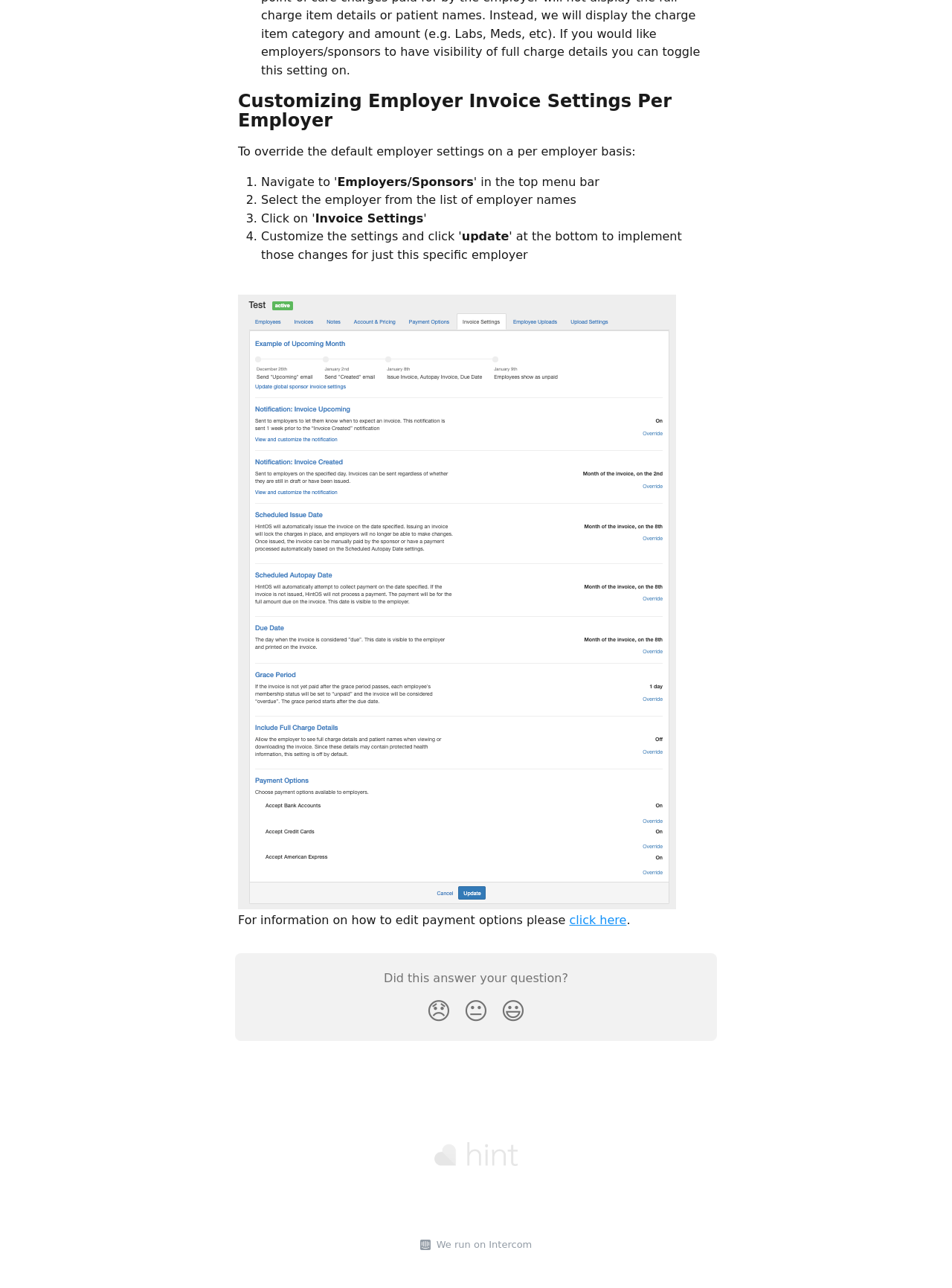Please analyze the image and provide a thorough answer to the question:
How many reaction buttons are available at the bottom of the webpage?

There are three reaction buttons available at the bottom of the webpage, namely Disappointed Reaction (ID 40), Neutral Reaction (ID 41), and Smiley Reaction (ID 42), each with a corresponding emoji.